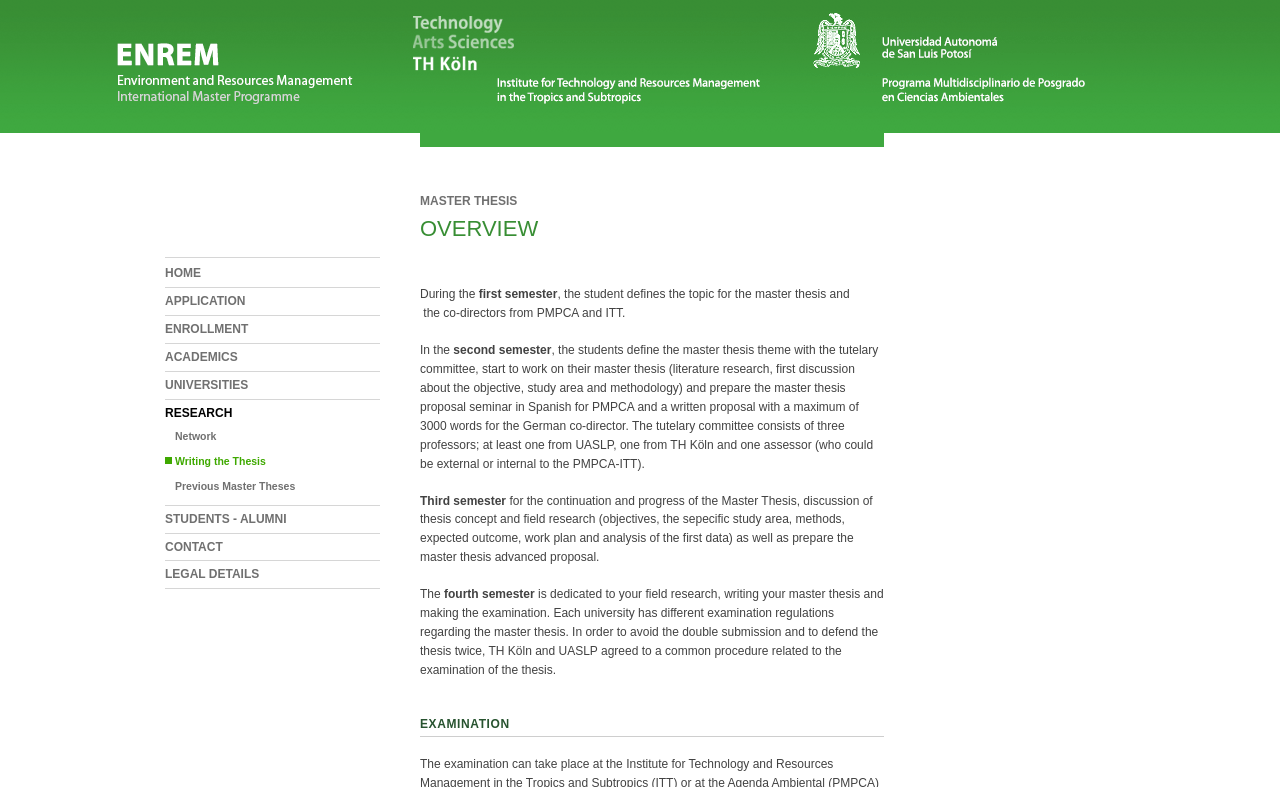What is the heading above the 'During the first semester' text?
Please provide a comprehensive and detailed answer to the question.

The heading above the 'During the first semester' text is 'MASTER THESIS', which is a section that outlines the process of writing the master thesis throughout the four semesters.